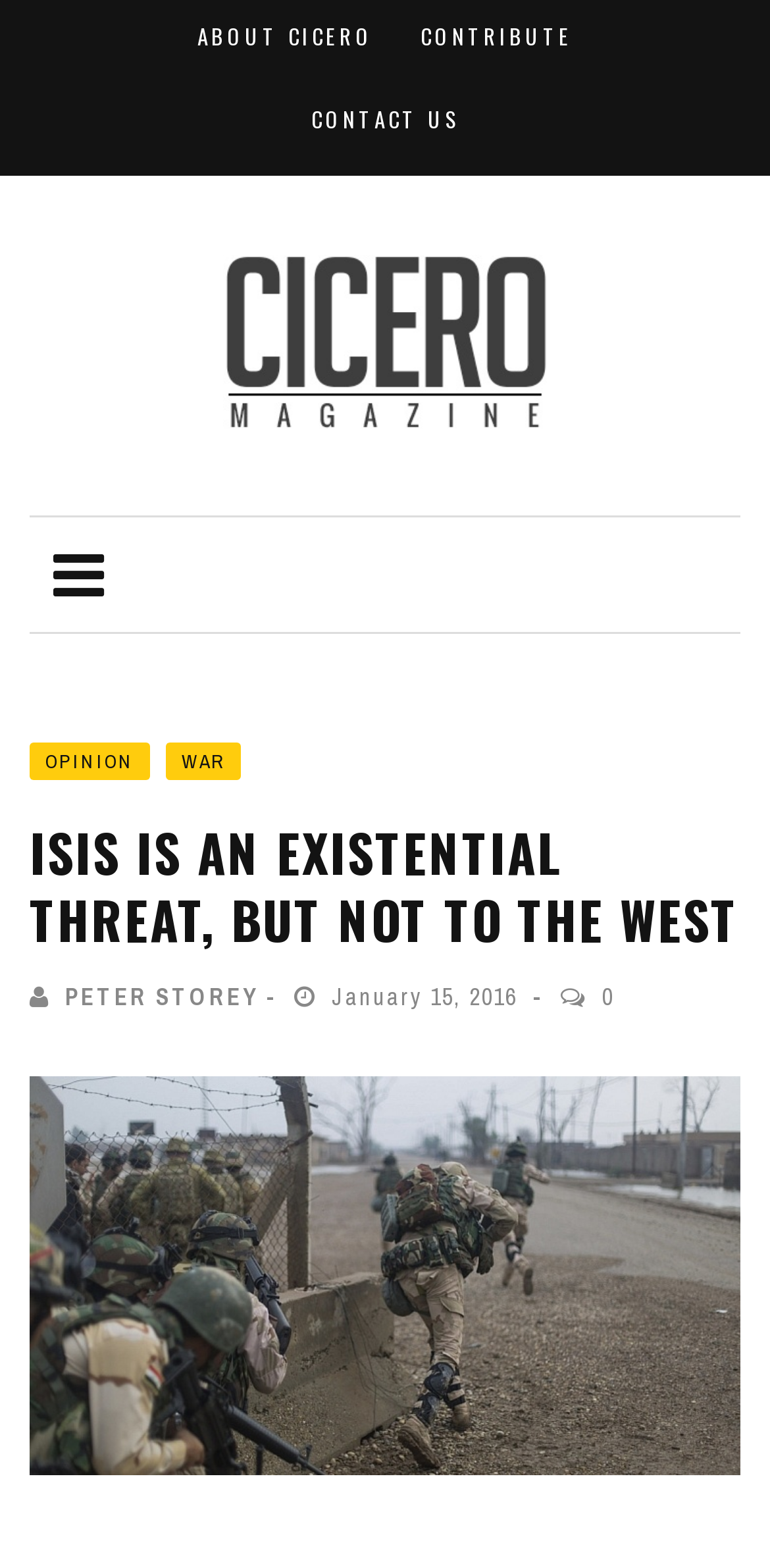What is the number of comments on the article?
Using the visual information, reply with a single word or short phrase.

0